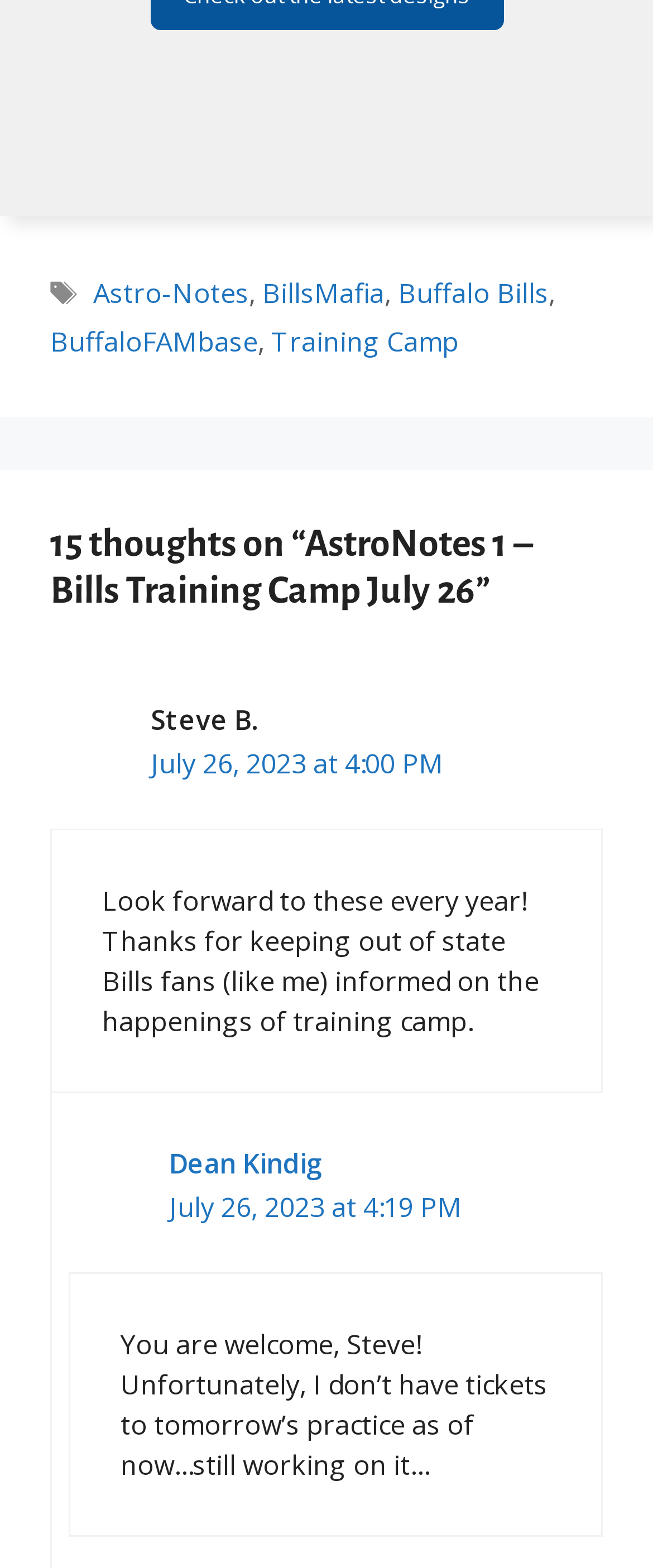Determine the bounding box coordinates of the clickable area required to perform the following instruction: "Click on the 'Dean Kindig' link". The coordinates should be represented as four float numbers between 0 and 1: [left, top, right, bottom].

[0.259, 0.73, 0.495, 0.754]